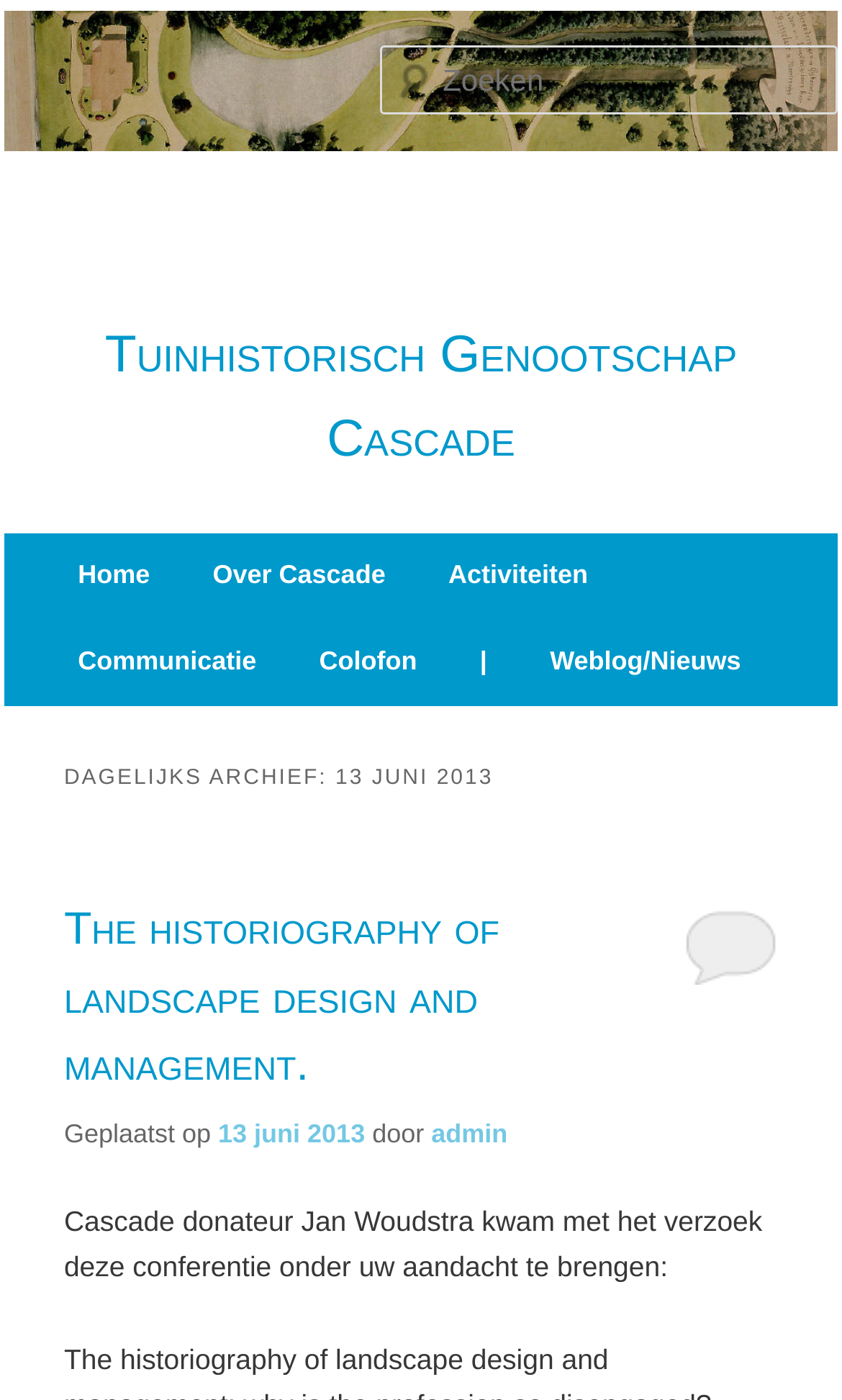Provide the bounding box coordinates of the UI element that matches the description: "Over Cascade".

[0.215, 0.381, 0.495, 0.443]